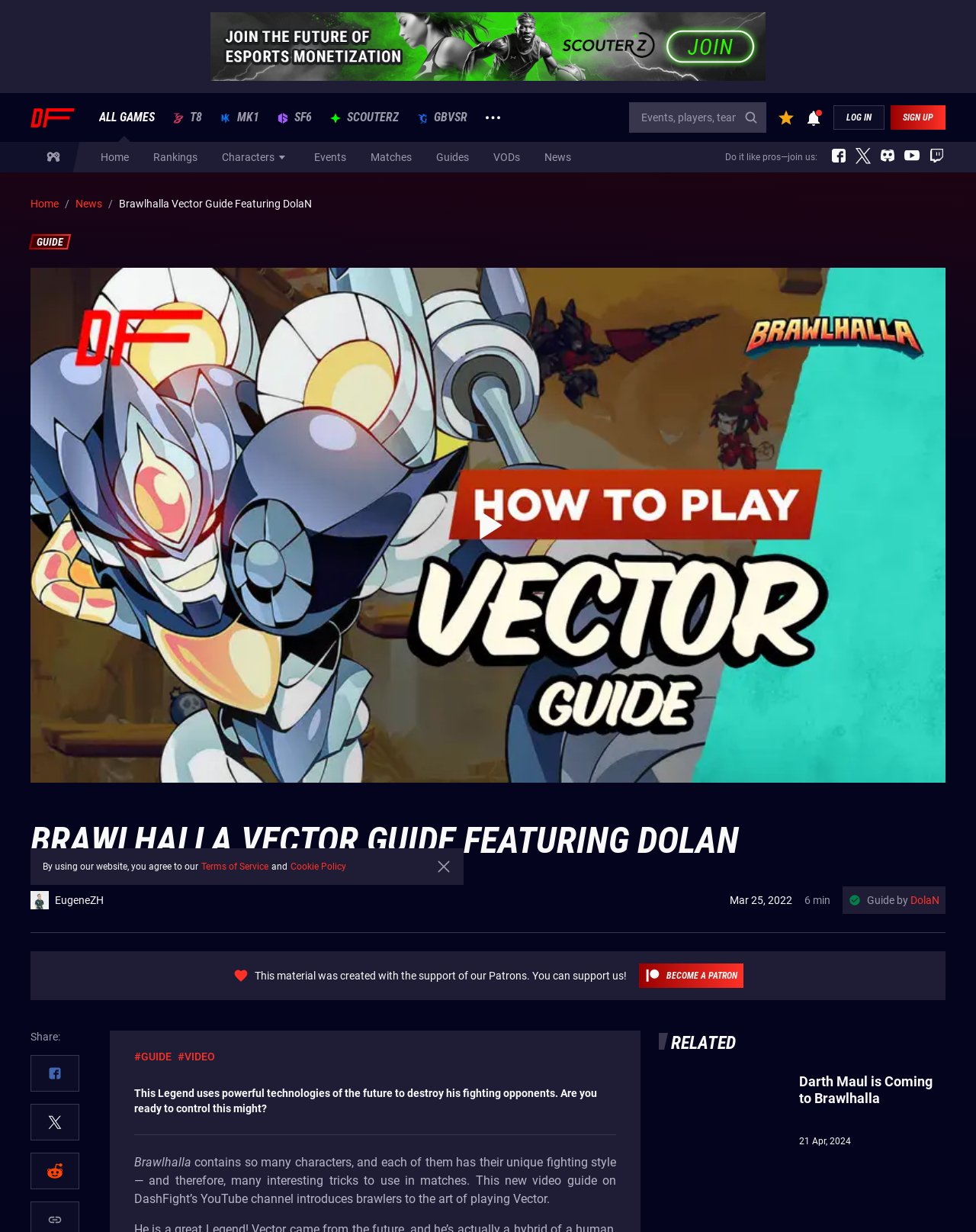Find and generate the main title of the webpage.

BRAWLHALLA VECTOR GUIDE FEATURING DOLAN